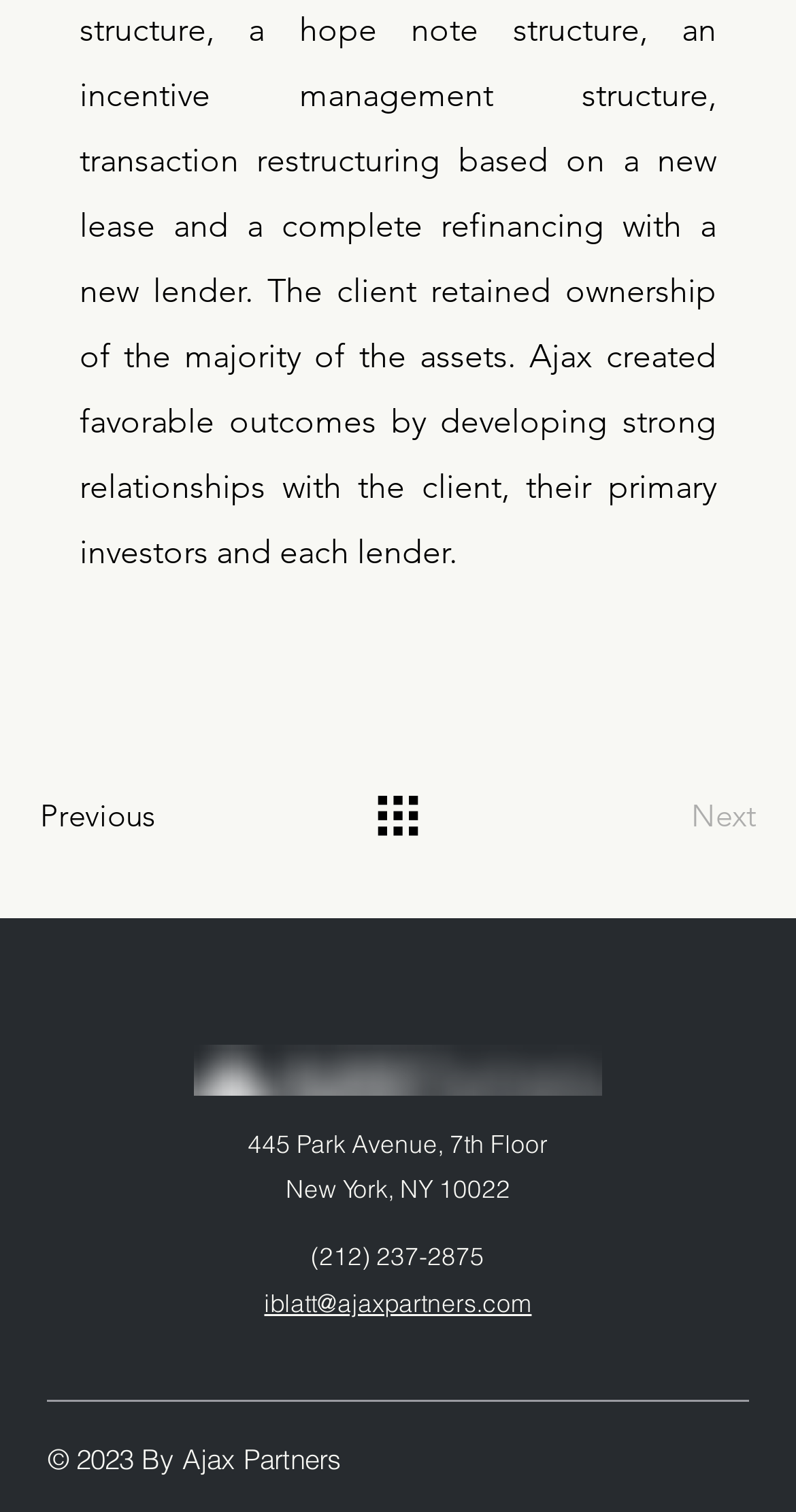Please answer the following question using a single word or phrase: 
What is the copyright year on the webpage?

2023